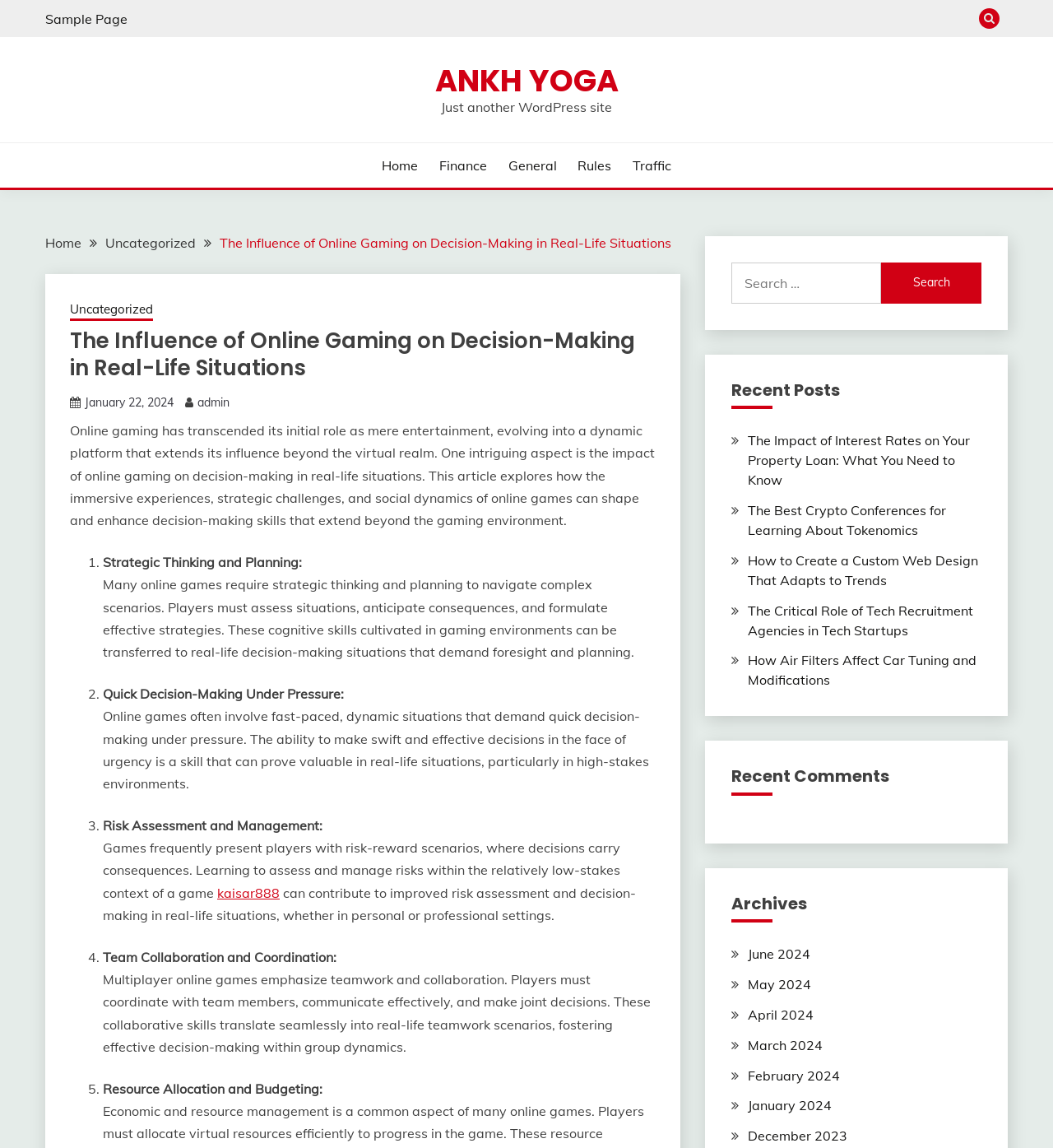Provide a short answer using a single word or phrase for the following question: 
What is the date of the current article?

January 22, 2024